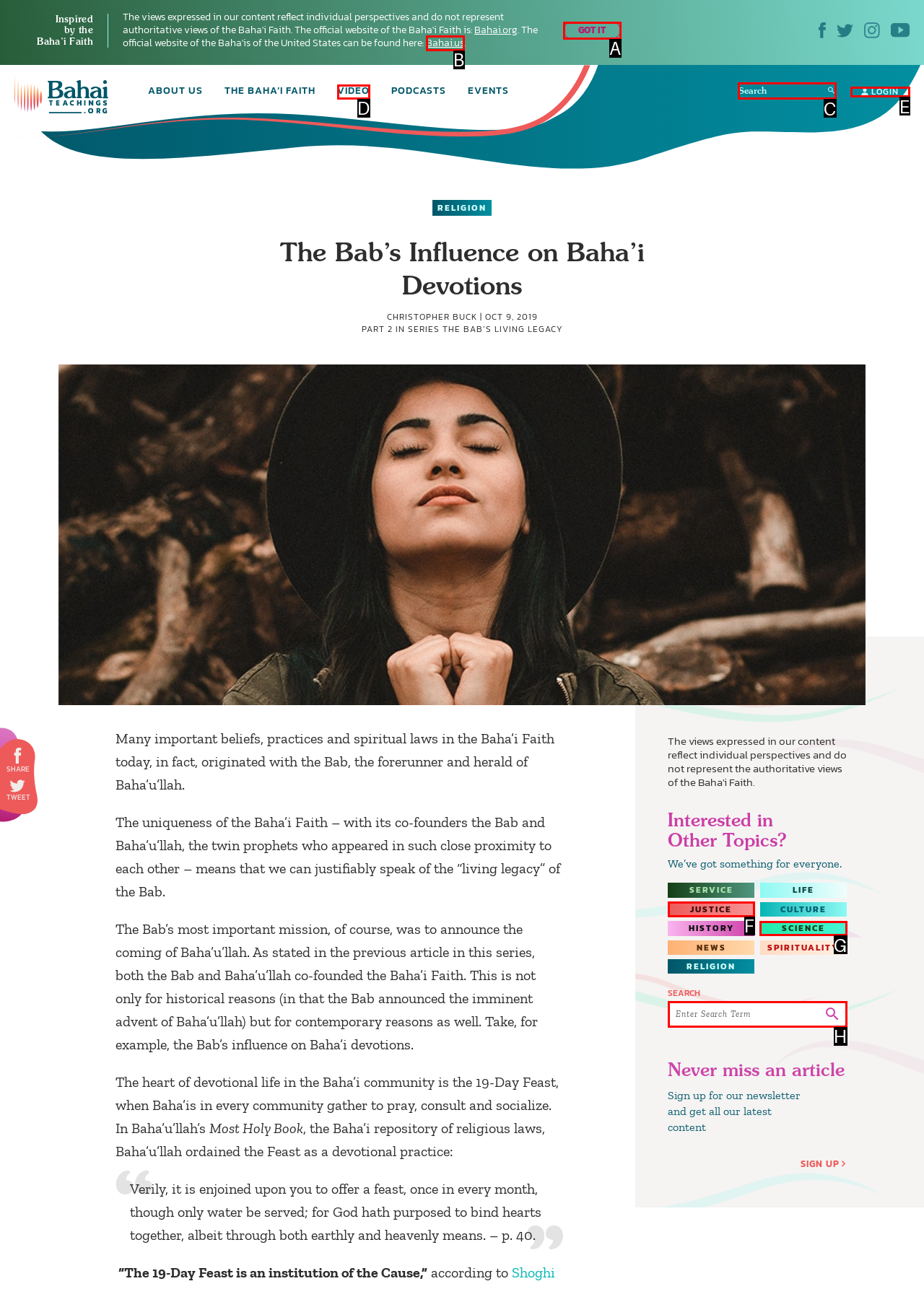Determine the right option to click to perform this task: Search for something
Answer with the correct letter from the given choices directly.

C